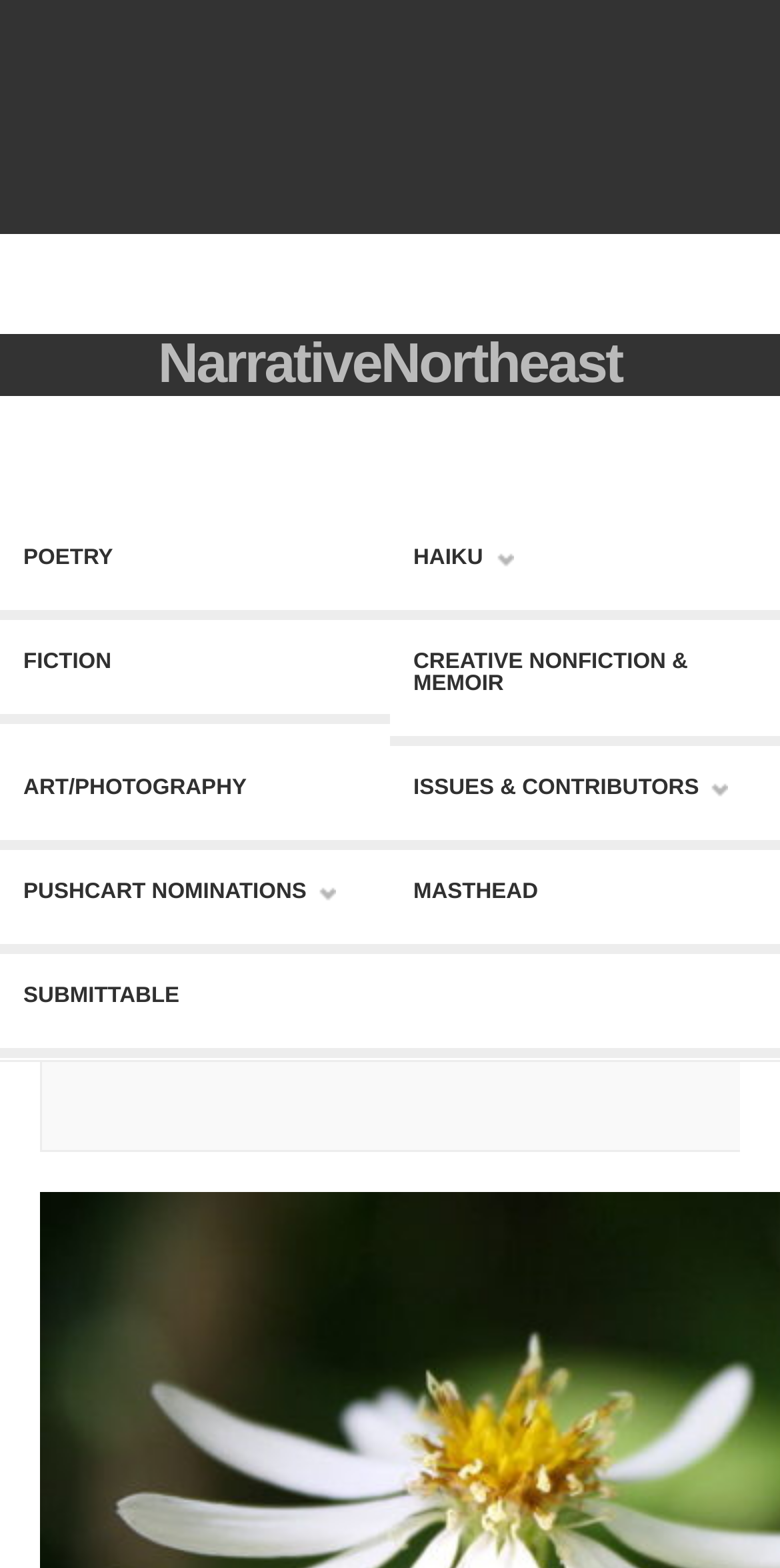Please answer the following question using a single word or phrase: 
What type of content does this website feature?

Literary & Arts